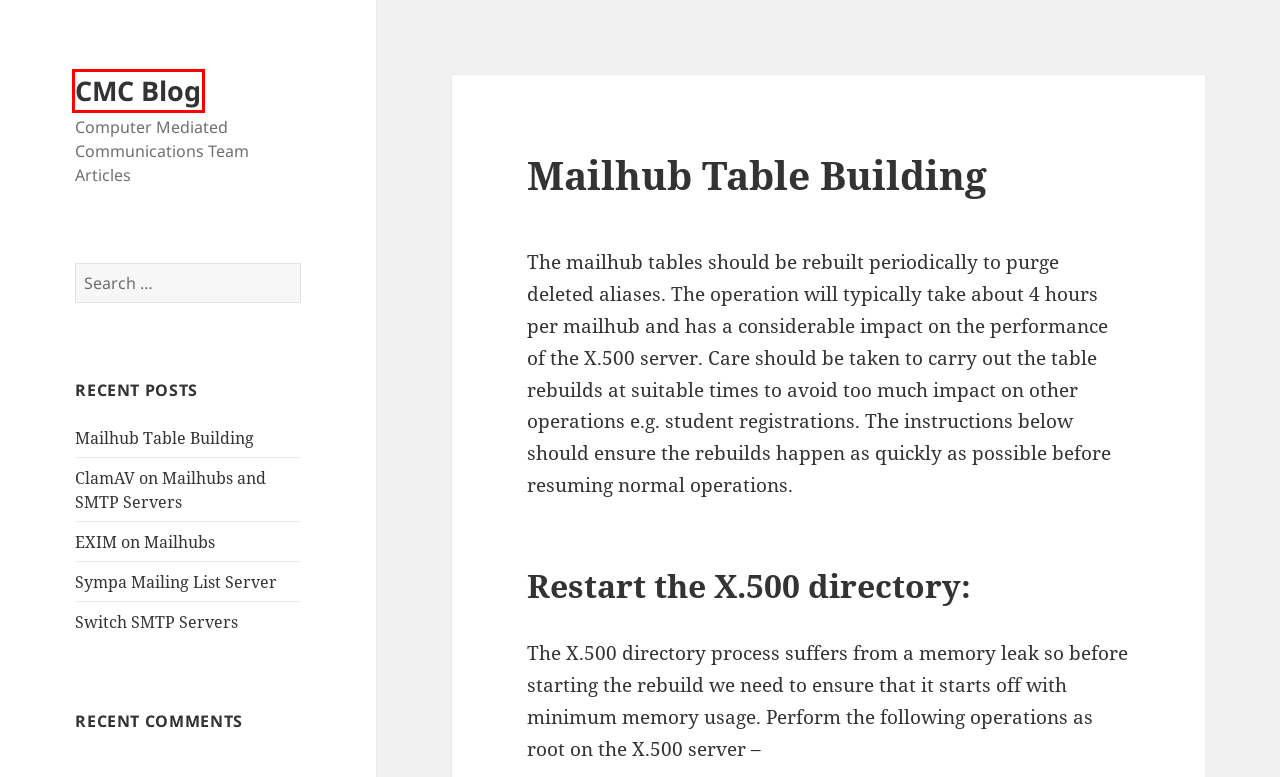Check out the screenshot of a webpage with a red rectangle bounding box. Select the best fitting webpage description that aligns with the new webpage after clicking the element inside the bounding box. Here are the candidates:
A. EXIM on Mailhubs – CMC Blog
B. November 2009 – CMC Blog
C. Sympa Mailing List Server – CMC Blog
D. June 2019 – CMC Blog
E. ClamAV on Mailhubs and SMTP Servers – CMC Blog
F. CMC Blog – Computer Mediated Communications Team Articles
G. Switch SMTP Servers – CMC Blog
H. February 2017 – CMC Blog

F